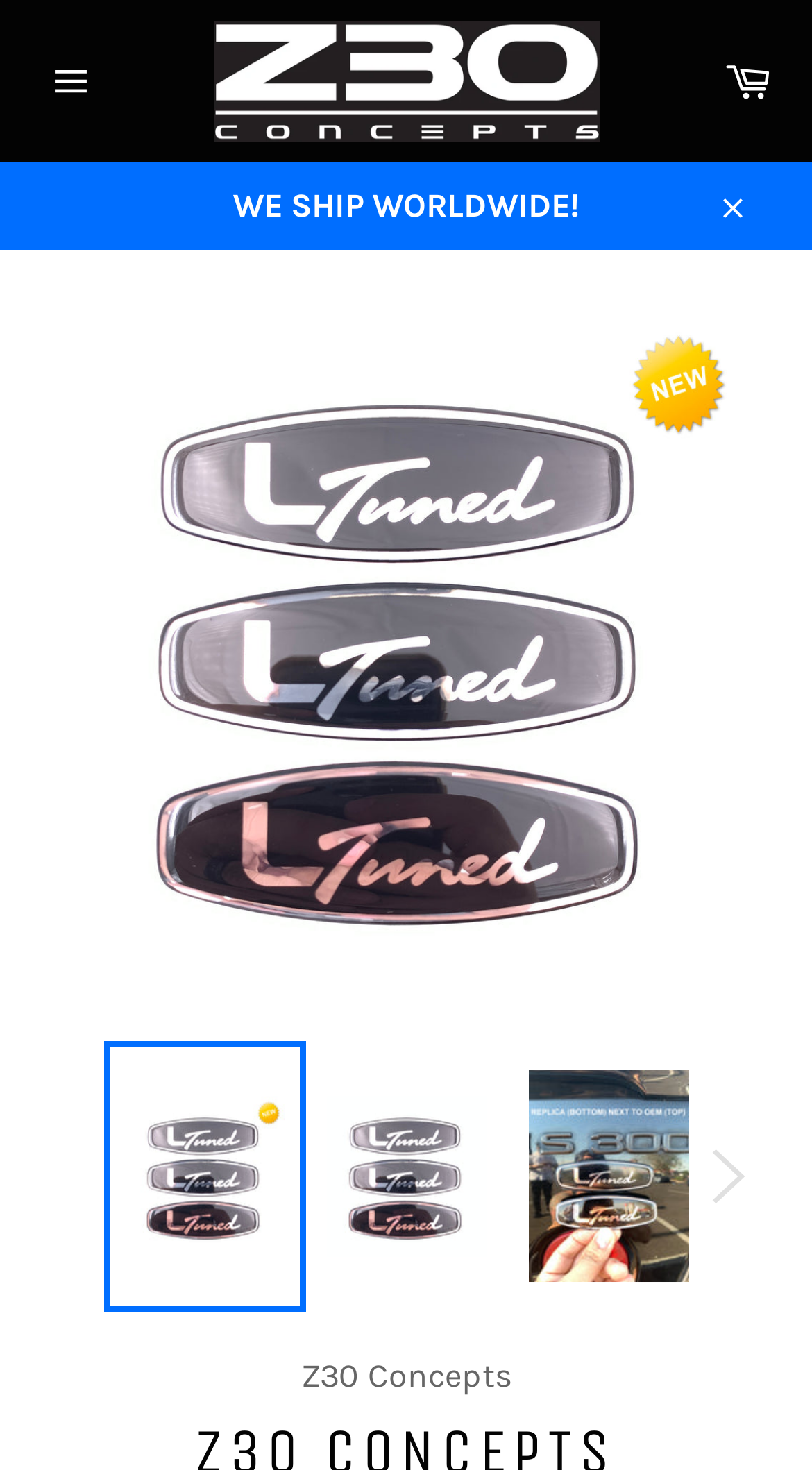How many links are there on the webpage?
Refer to the image and provide a one-word or short phrase answer.

6